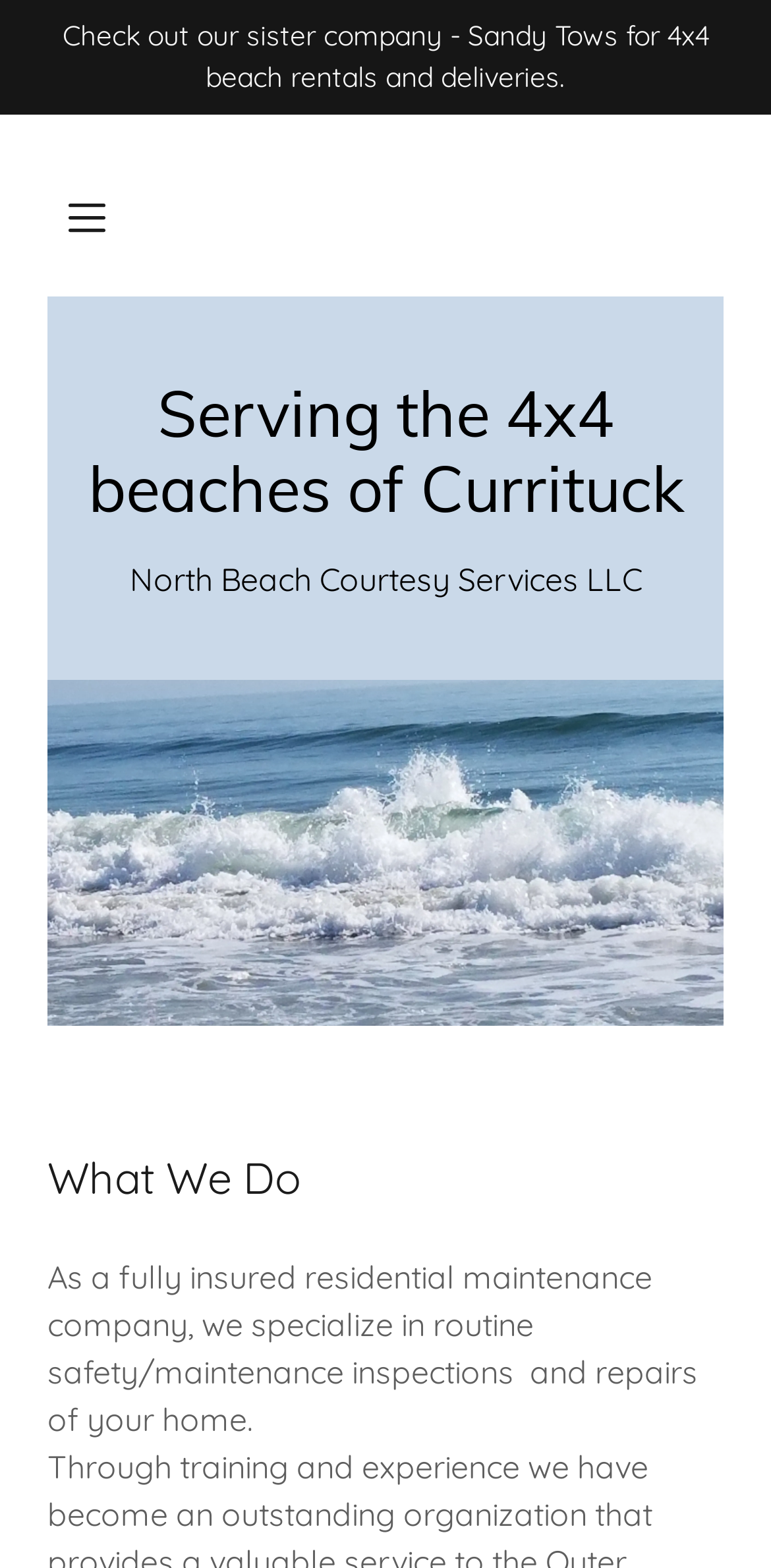Provide the text content of the webpage's main heading.

North Beach Courtesy Services LLC